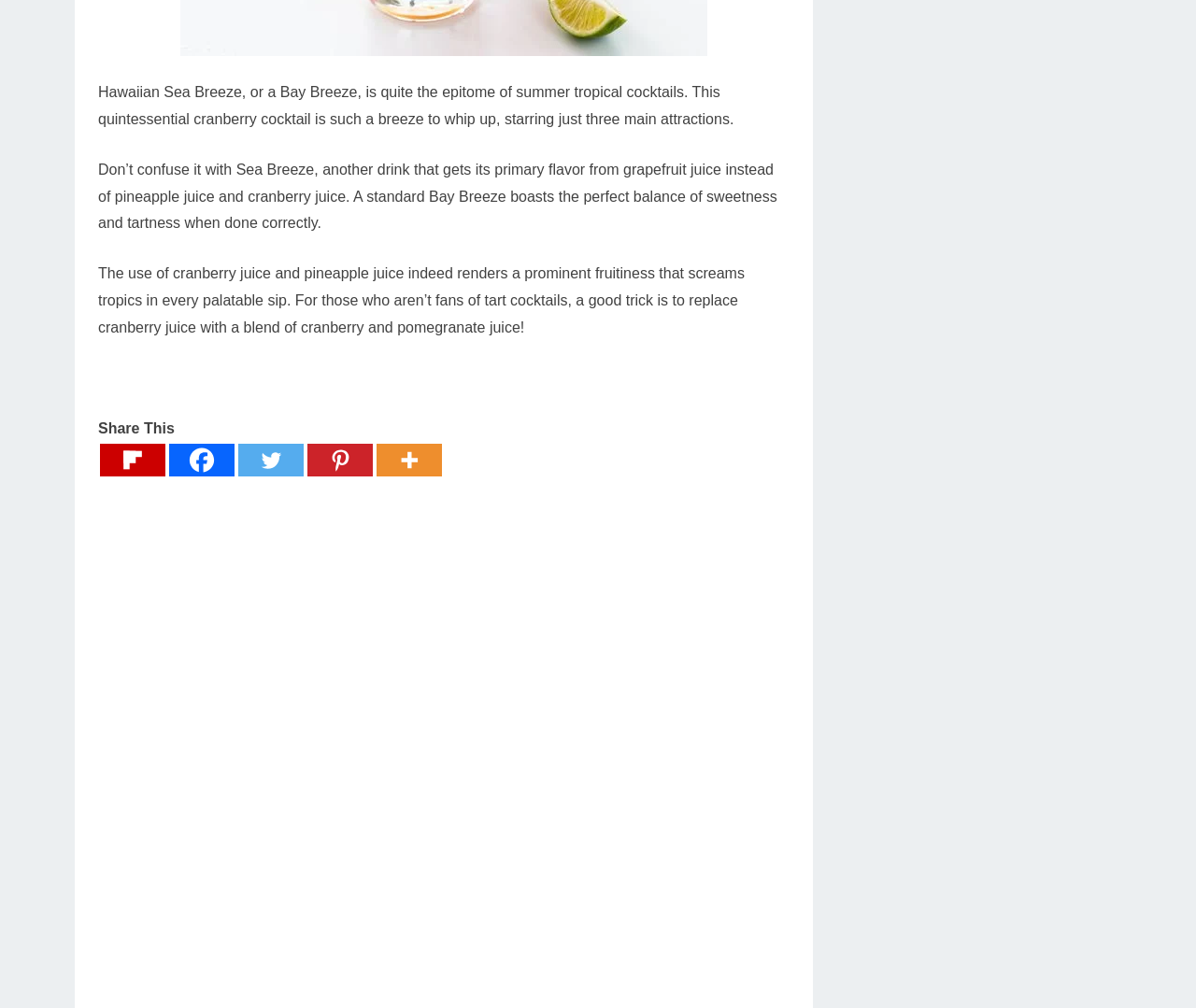How many social media platforms are available for sharing?
Examine the image closely and answer the question with as much detail as possible.

The webpage provides links to share the content on various social media platforms, including Flipboard, Facebook, Twitter, Pinterest, and More. Therefore, there are 5 social media platforms available for sharing.